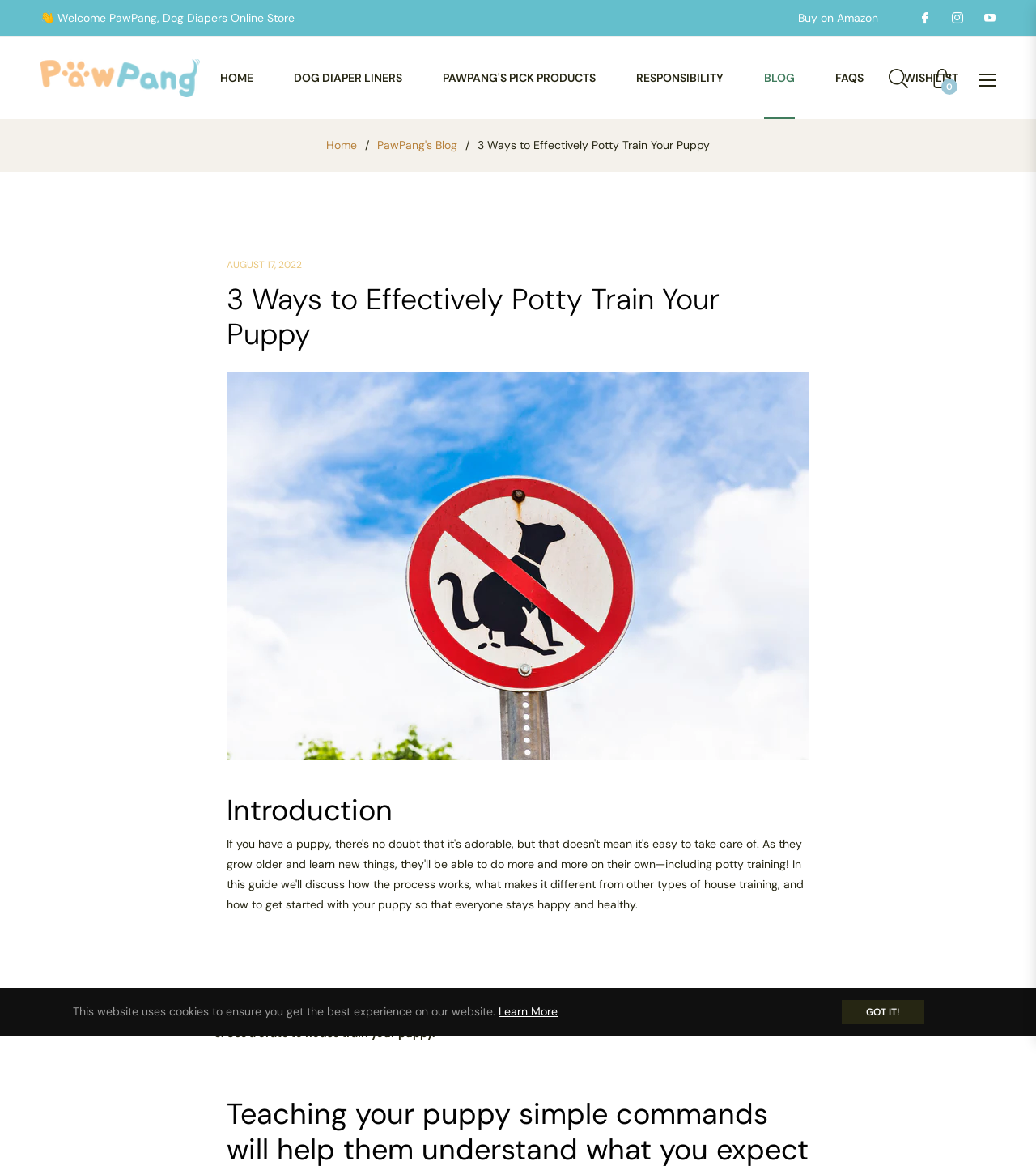Determine the bounding box for the UI element that matches this description: "Manage cookies".

None